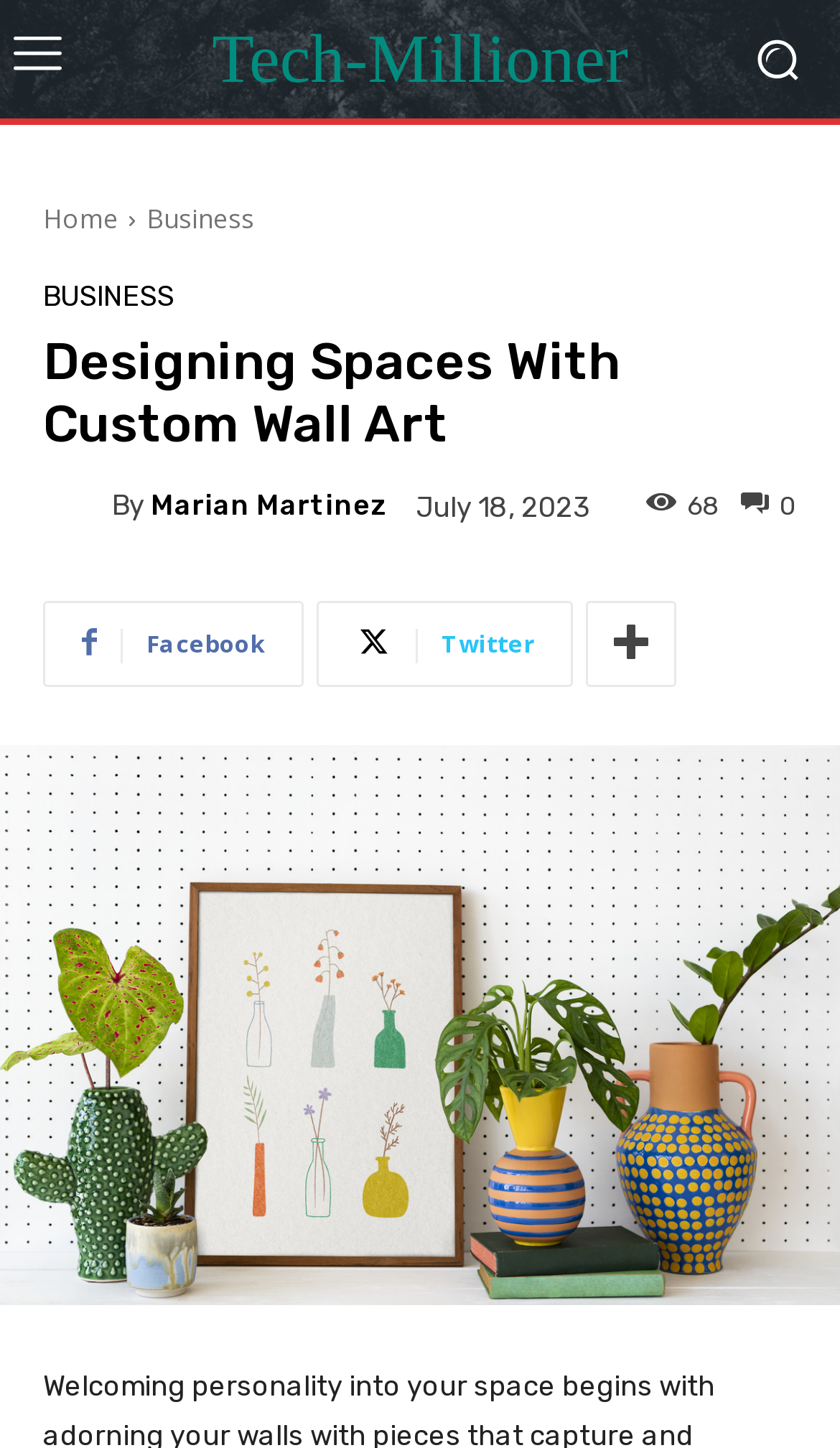How many social media links are there?
Please utilize the information in the image to give a detailed response to the question.

I counted the social media links at the bottom of the webpage, and there are three links: Facebook, Twitter, and another one with an unknown icon.